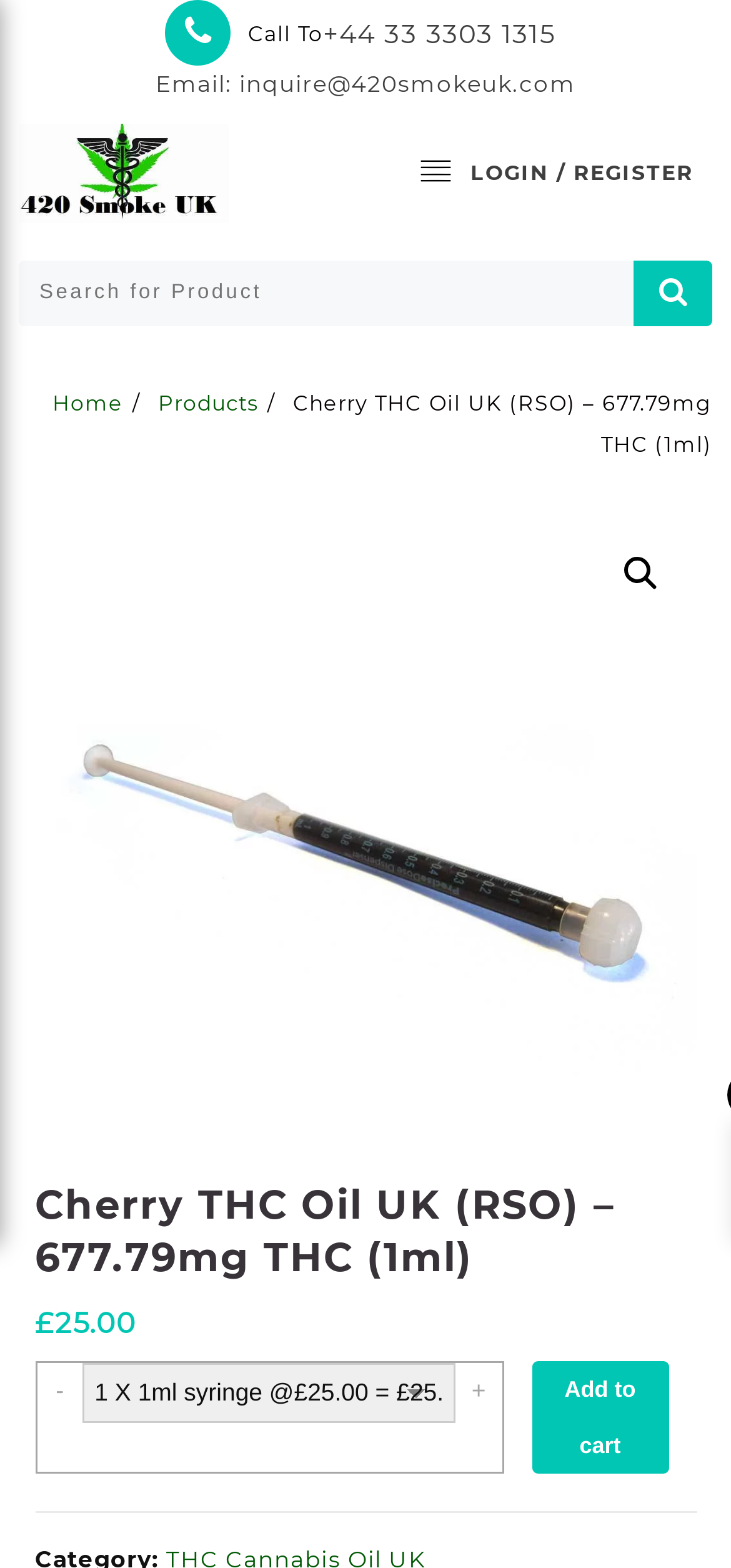Determine which piece of text is the heading of the webpage and provide it.

Cherry THC Oil UK (RSO) – 677.79mg THC (1ml)